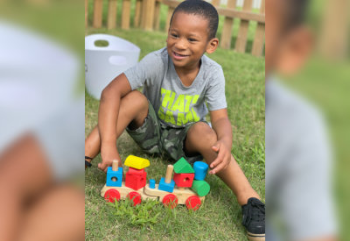Offer a detailed explanation of what is depicted in the image.

In this heartwarming image, a cheerful young boy is enjoying a moment of playtime outdoors. He is sitting on lush green grass, engaged with a colorful toy train made of various geometric shapes. The train features vibrant blocks in red, blue, yellow, and green, showcasing a mix of colors that stimulate creativity and imagination. The boy, dressed in a light gray t-shirt adorned with bright yellow text and camouflaged shorts, sports a joyful smile, reflecting his contentment and happiness during this playful activity. Behind him, a wooden fence adds a rustic backdrop to this delightful scene, enhancing the charming atmosphere of childhood play. This image encapsulates the joy and simplicity of youth, aligning perfectly with the mission of Developmental Rehab Services, Inc. to nurture and support children's developmental journeys.